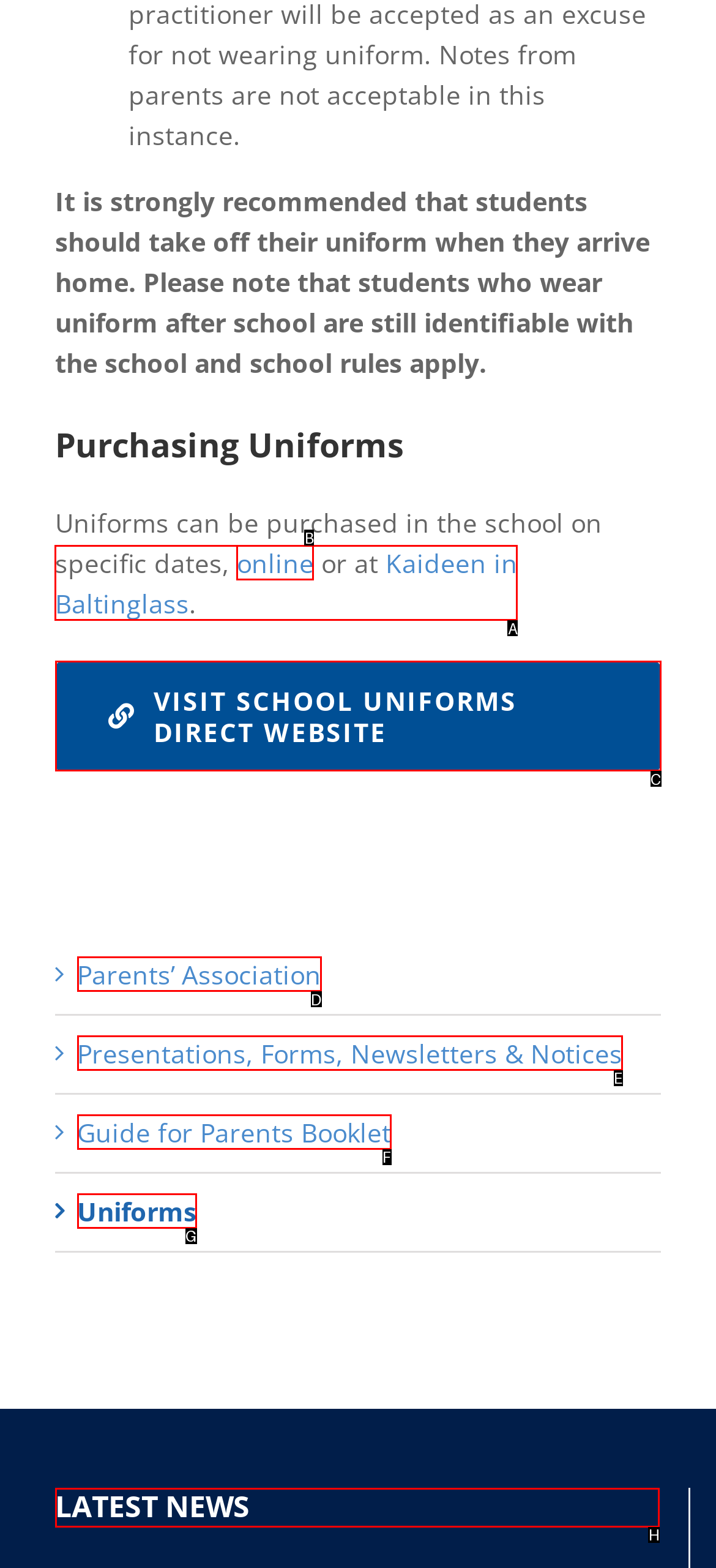Which lettered option should be clicked to perform the following task: check latest news
Respond with the letter of the appropriate option.

H